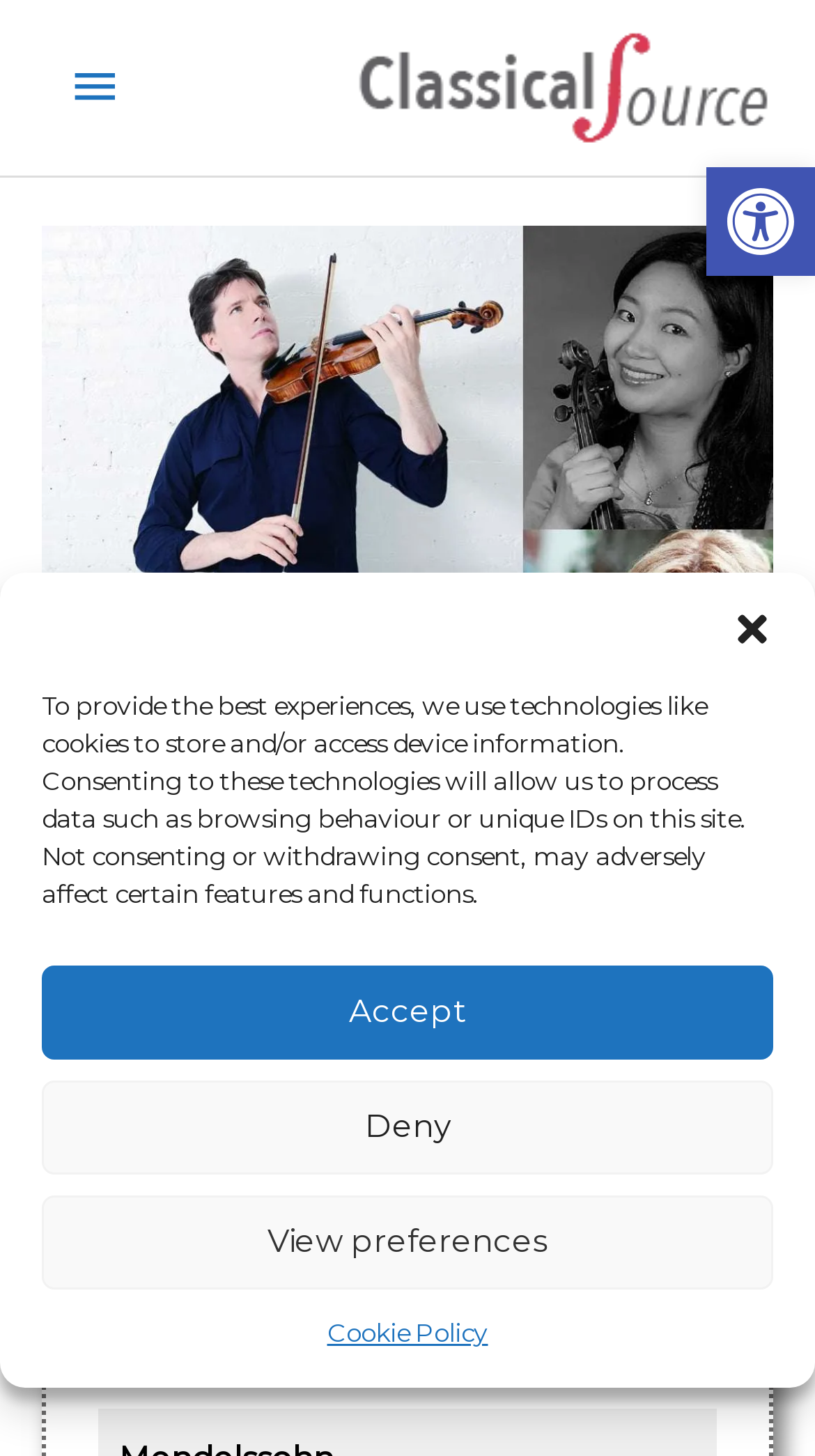What is the purpose of the cookie consent dialog?
Please respond to the question thoroughly and include all relevant details.

I found the answer by reading the text in the cookie consent dialog, which explains that consenting to these technologies will allow the website to process data such as browsing behaviour or unique IDs on this site.